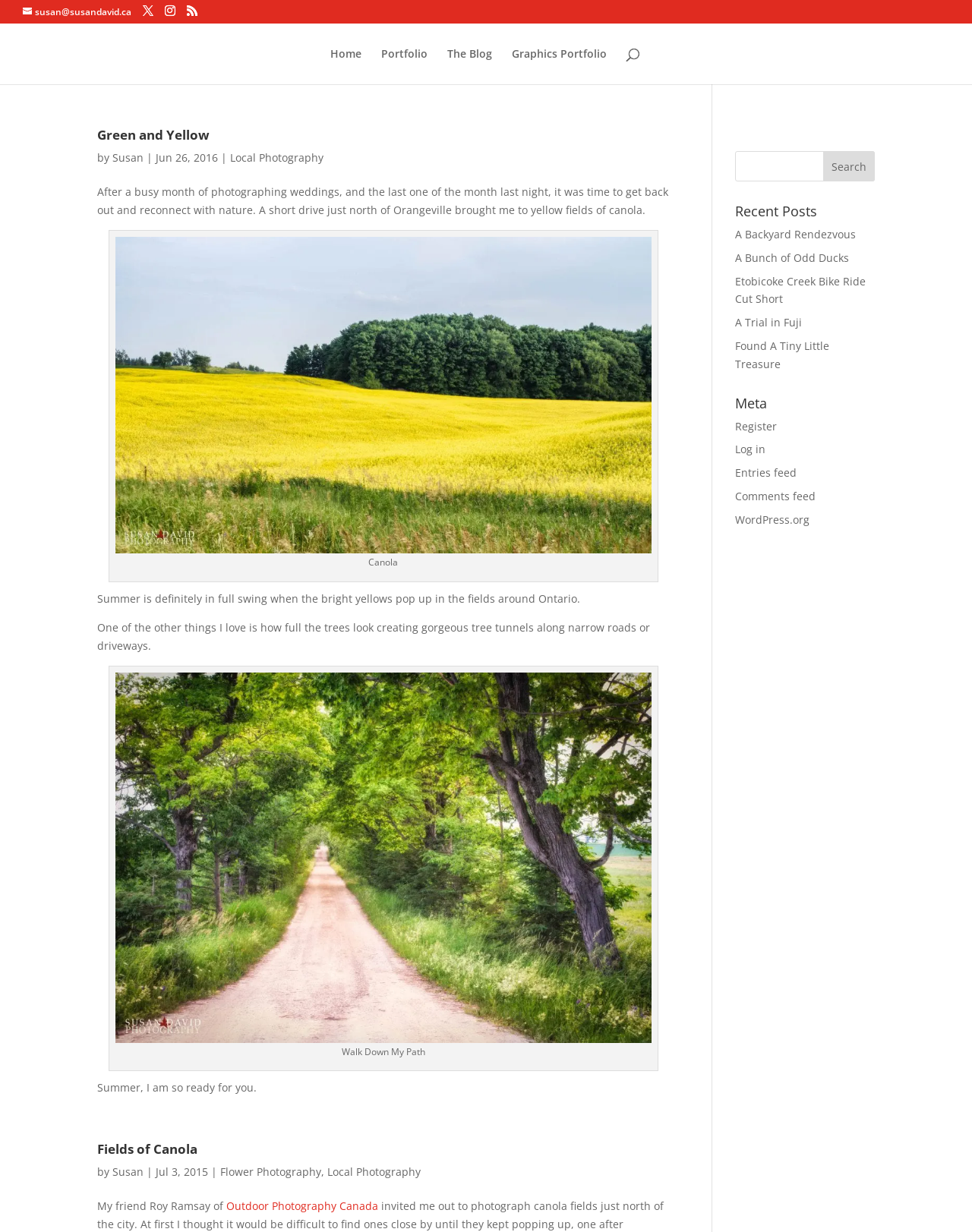Please find the bounding box coordinates for the clickable element needed to perform this instruction: "Register on the website".

[0.756, 0.34, 0.799, 0.352]